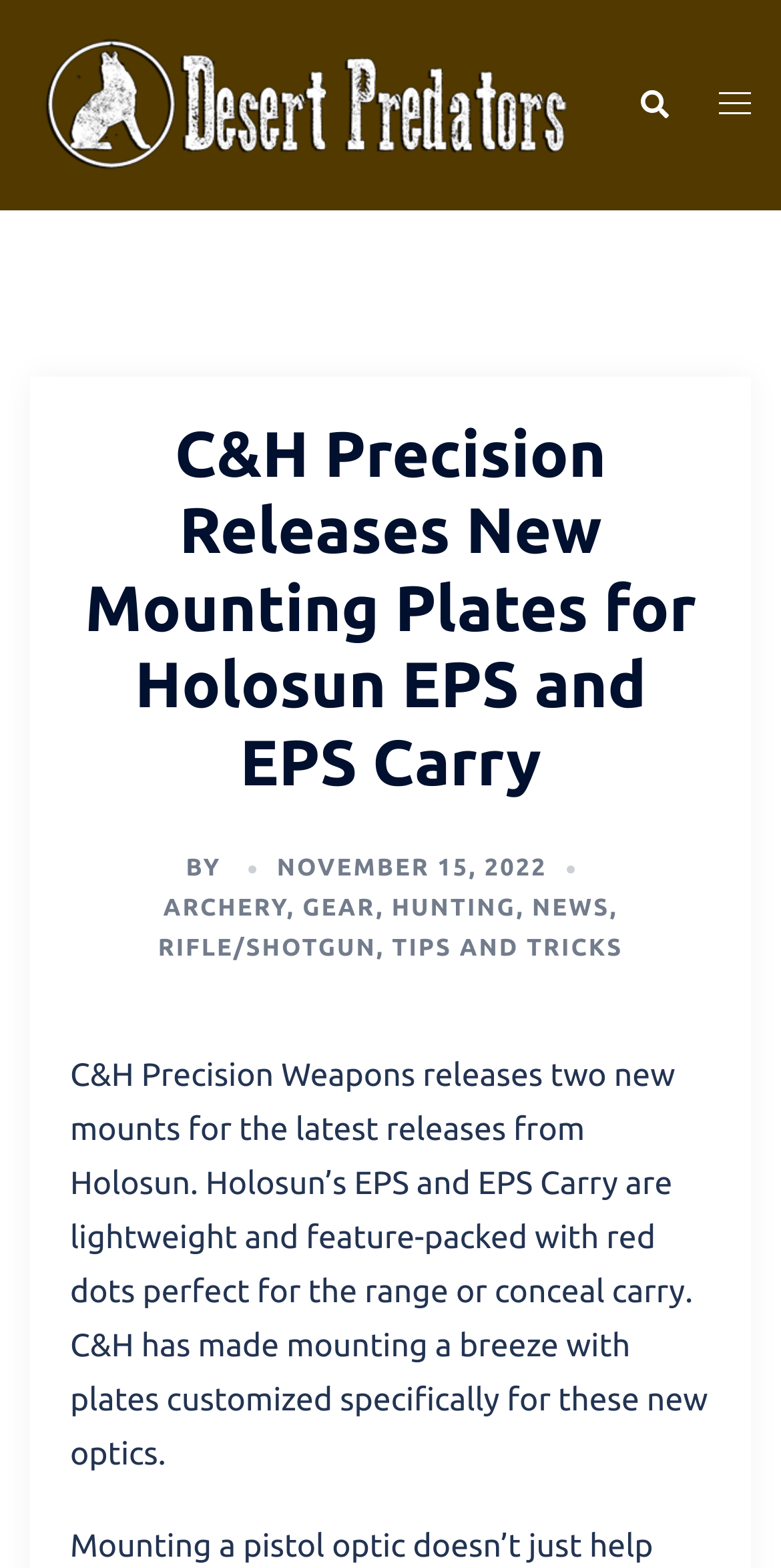Review the image closely and give a comprehensive answer to the question: What is the name of the website?

I determined the name of the website by looking at the top-left corner of the webpage, where I found a link with the text 'Desert Predators' and an accompanying image with the same name.